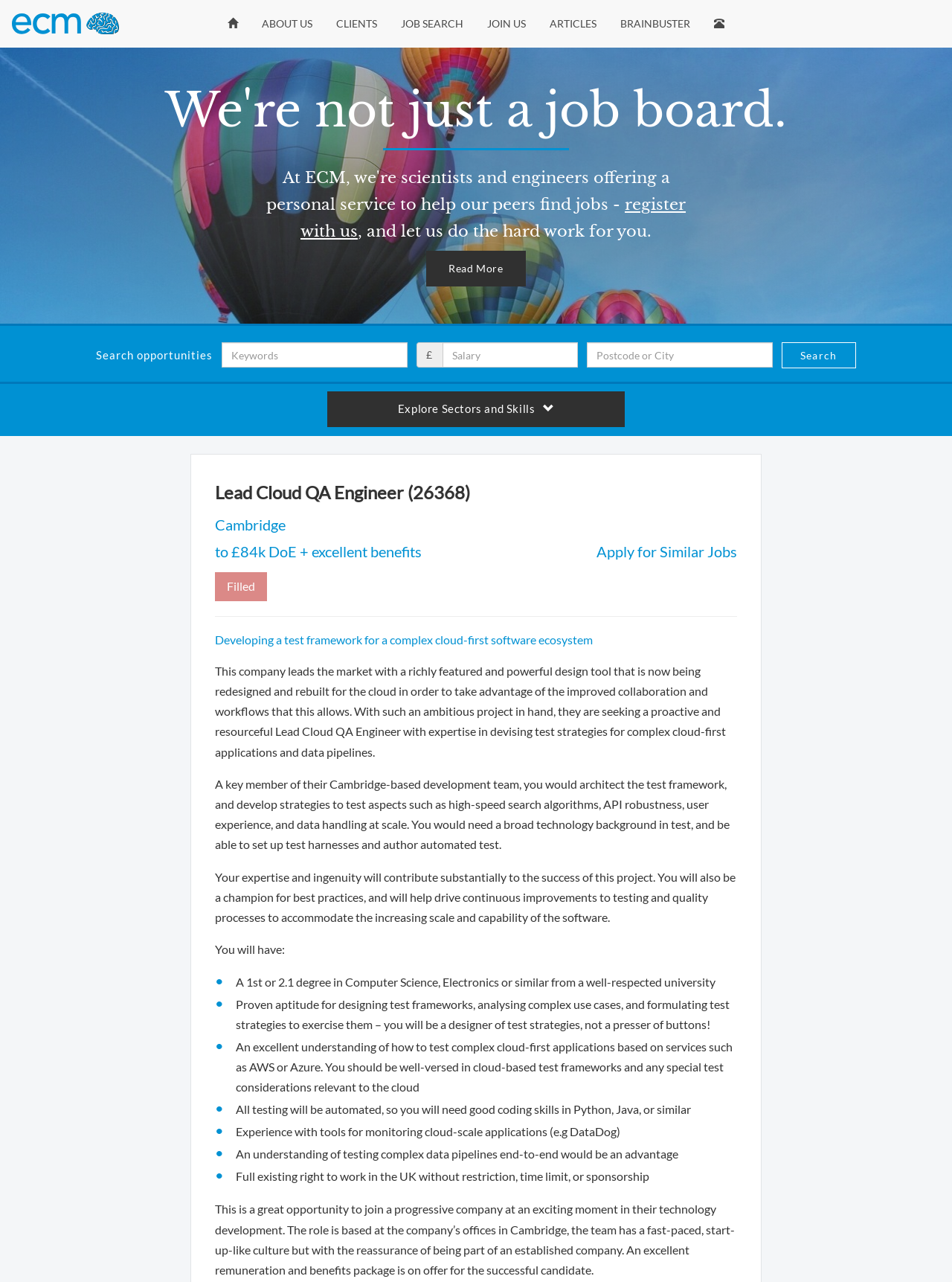Please mark the bounding box coordinates of the area that should be clicked to carry out the instruction: "Click on the 'Explore Sectors and Skills' button".

[0.0, 0.298, 1.0, 0.34]